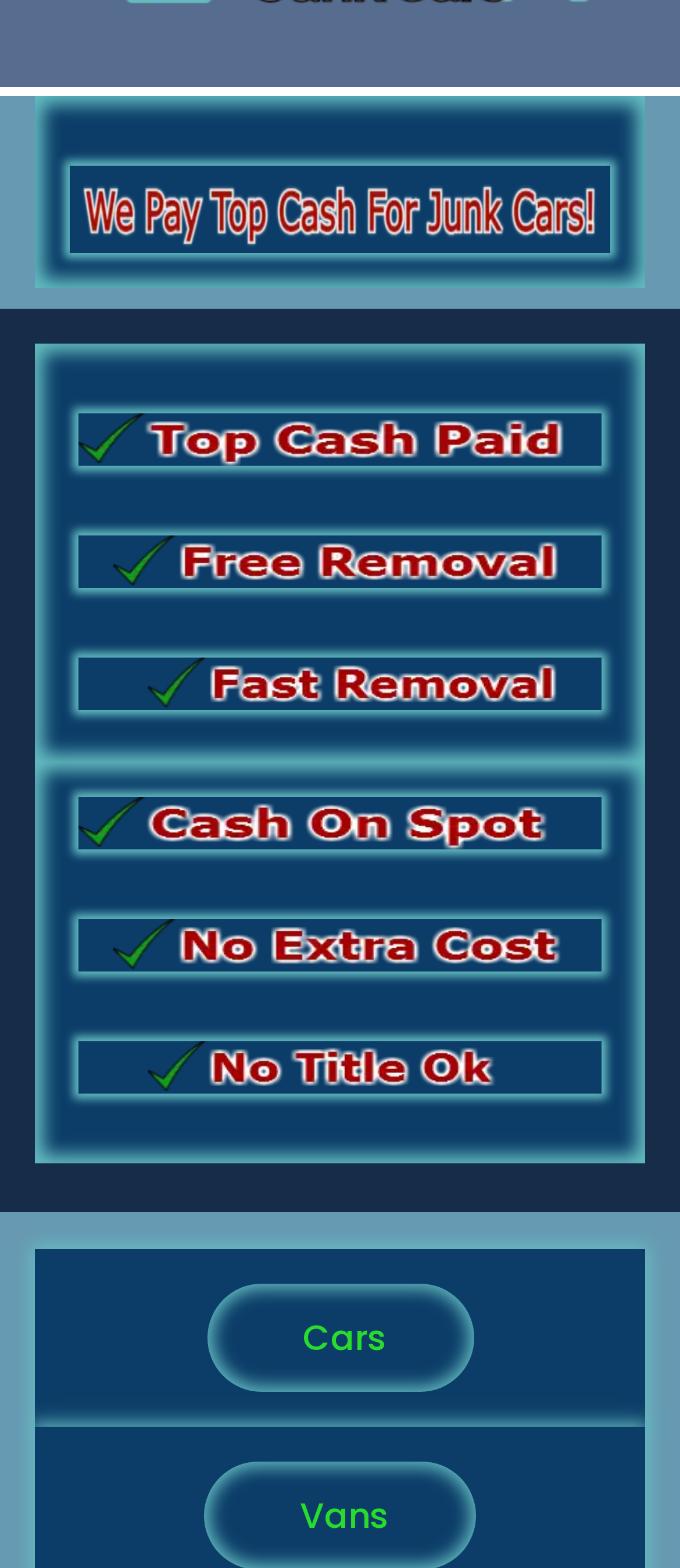Locate the UI element described as follows: "Cars". Return the bounding box coordinates as four float numbers between 0 and 1 in the order [left, top, right, bottom].

[0.304, 0.819, 0.696, 0.888]